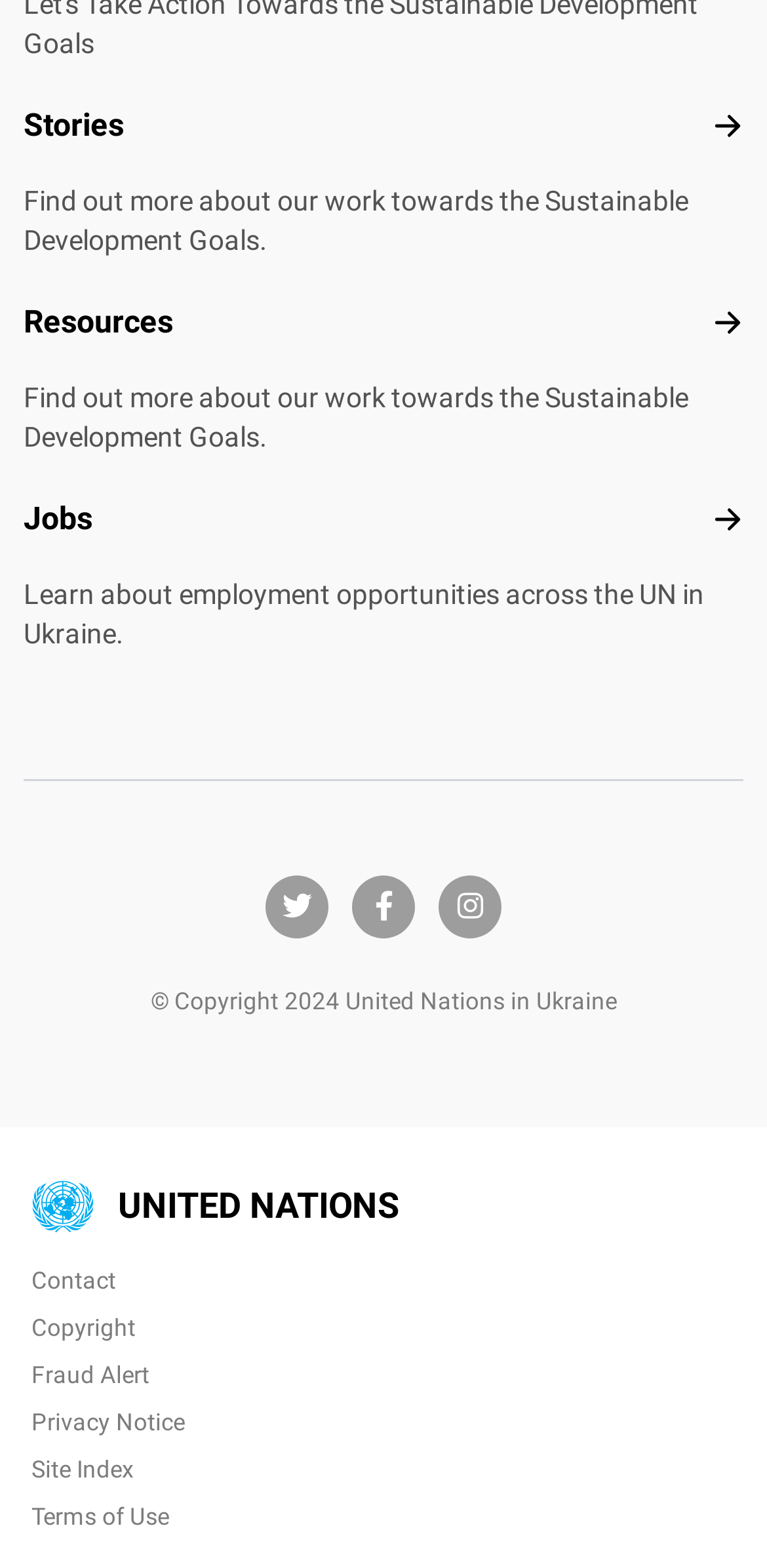Identify the bounding box coordinates of the clickable region necessary to fulfill the following instruction: "Contact the United Nations". The bounding box coordinates should be four float numbers between 0 and 1, i.e., [left, top, right, bottom].

[0.041, 0.808, 0.151, 0.826]